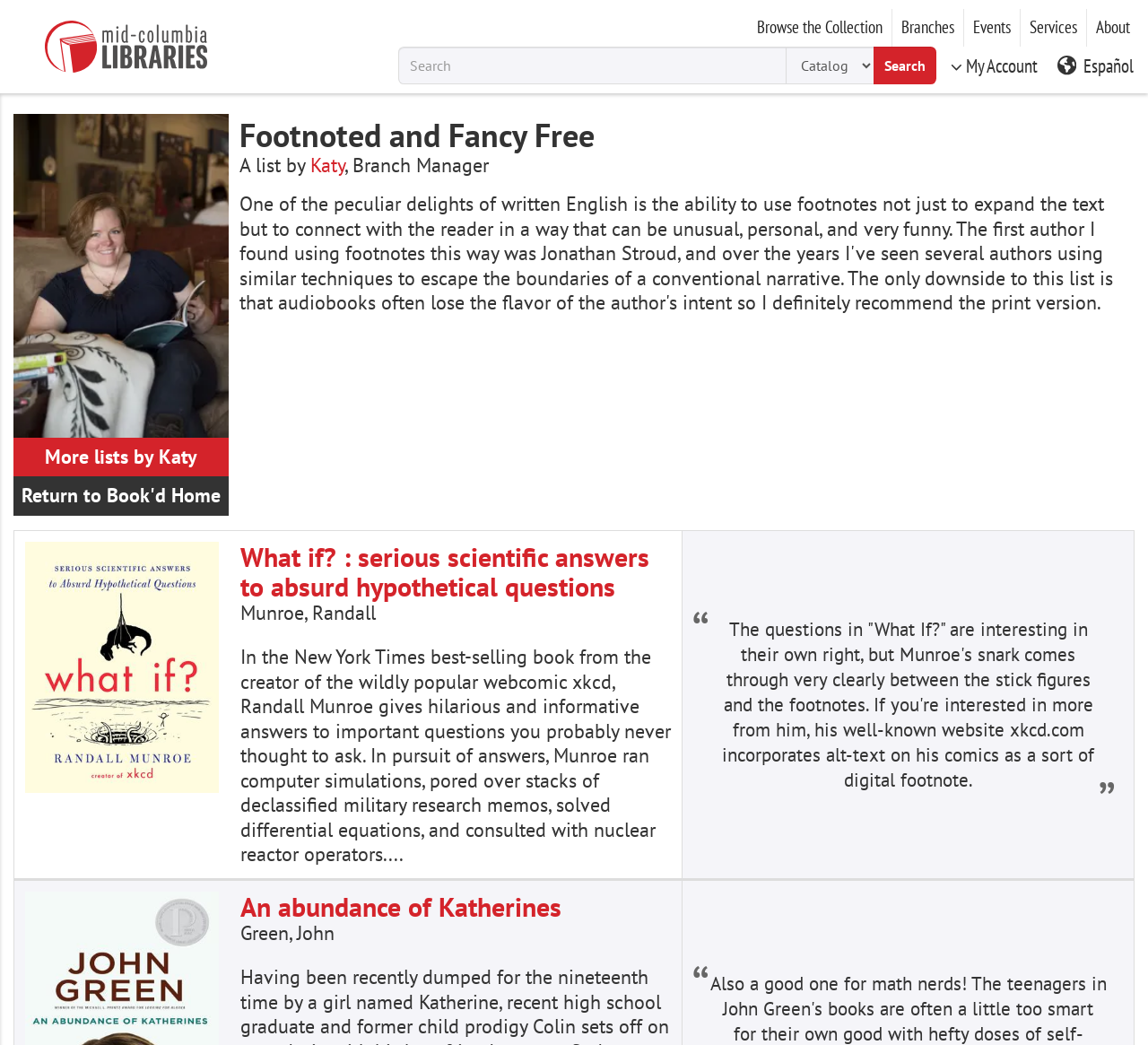Please find the bounding box coordinates of the section that needs to be clicked to achieve this instruction: "Switch to Español".

[0.916, 0.05, 0.992, 0.075]